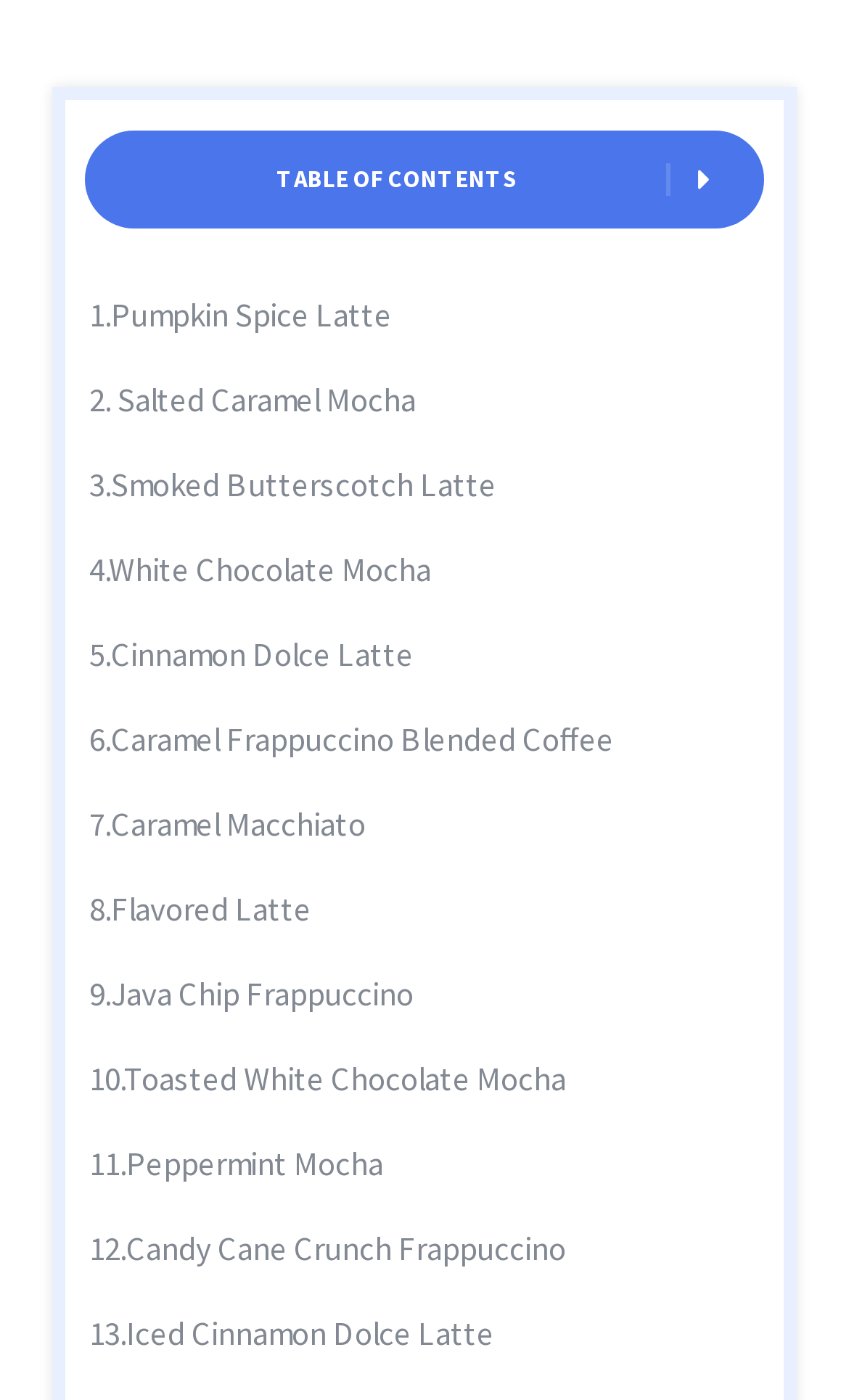What is the first drink option listed?
Please provide a detailed answer to the question.

I looked at the first link on the webpage and found that it corresponds to the drink option 'Pumpkin Spice Latte'.